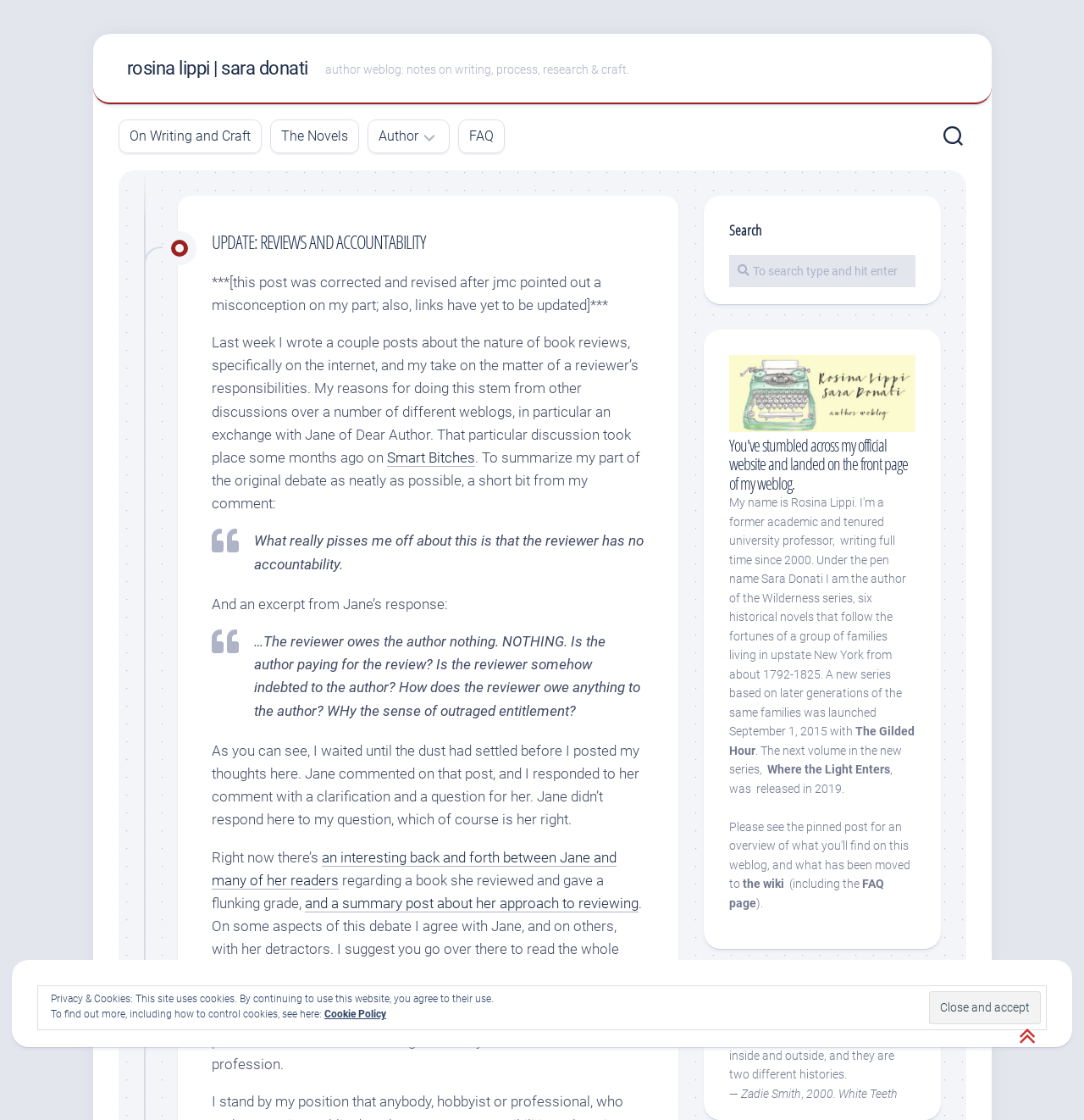What is the name of the website owner?
Please analyze the image and answer the question with as much detail as possible.

The link 'rosina lippi | sara donati' at the top of the webpage suggests that Rosina Lippi is the owner of the website, as it is likely to be a link to her personal webpage or profile.